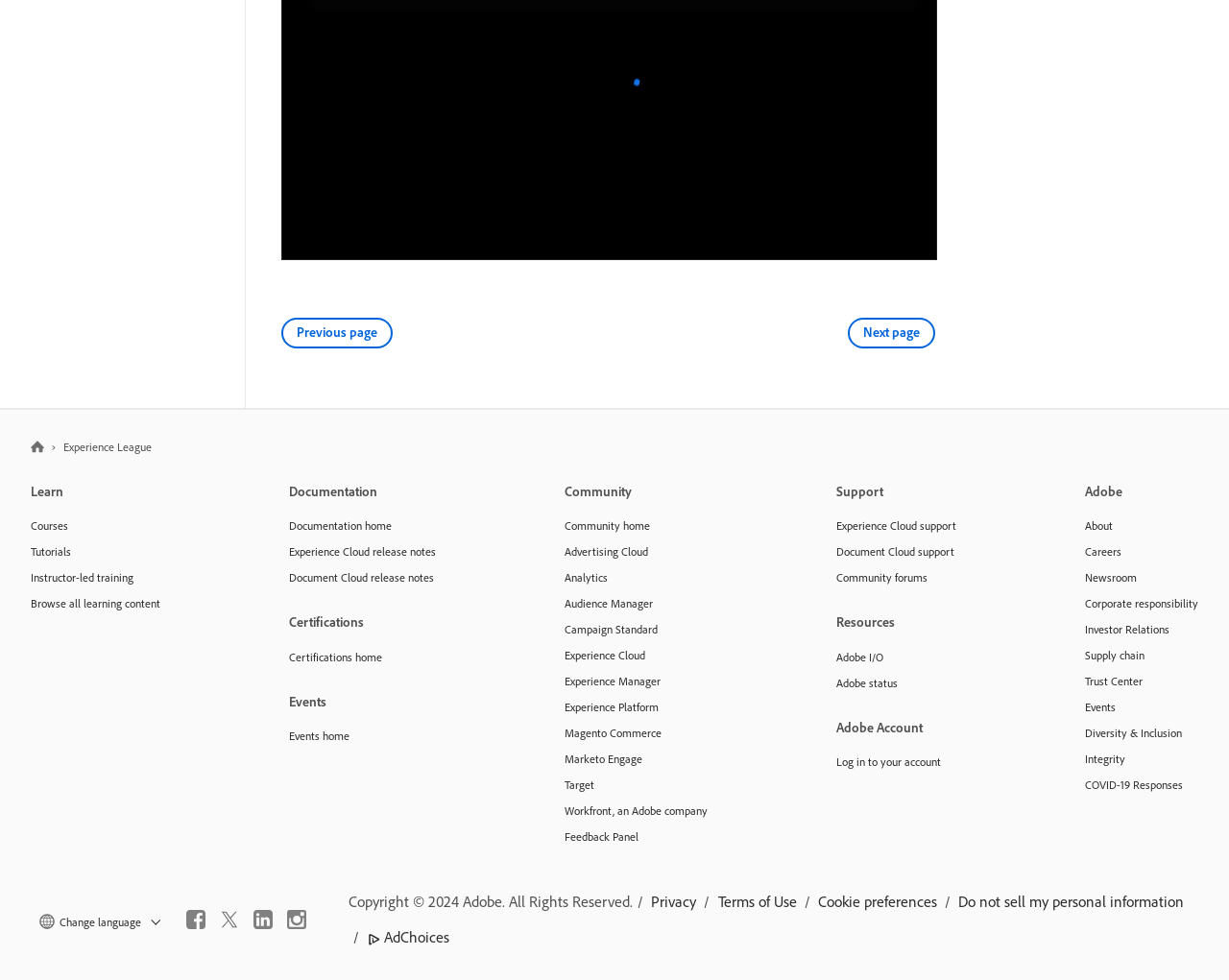Find the bounding box coordinates of the element I should click to carry out the following instruction: "Log in to your account".

[0.68, 0.764, 0.778, 0.791]